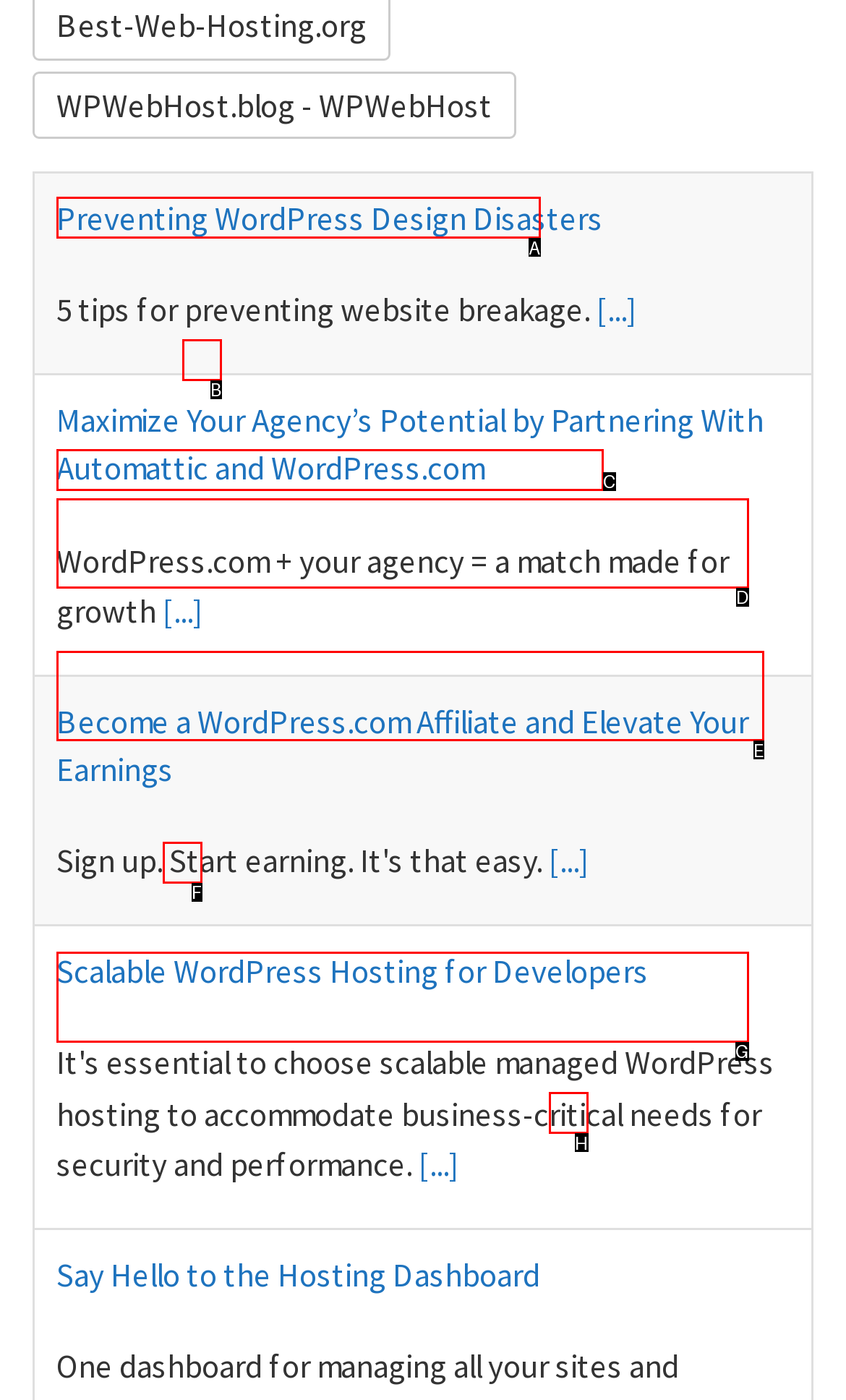Select the appropriate HTML element to click on to finish the task: Become a WordPress.com affiliate.
Answer with the letter corresponding to the selected option.

D